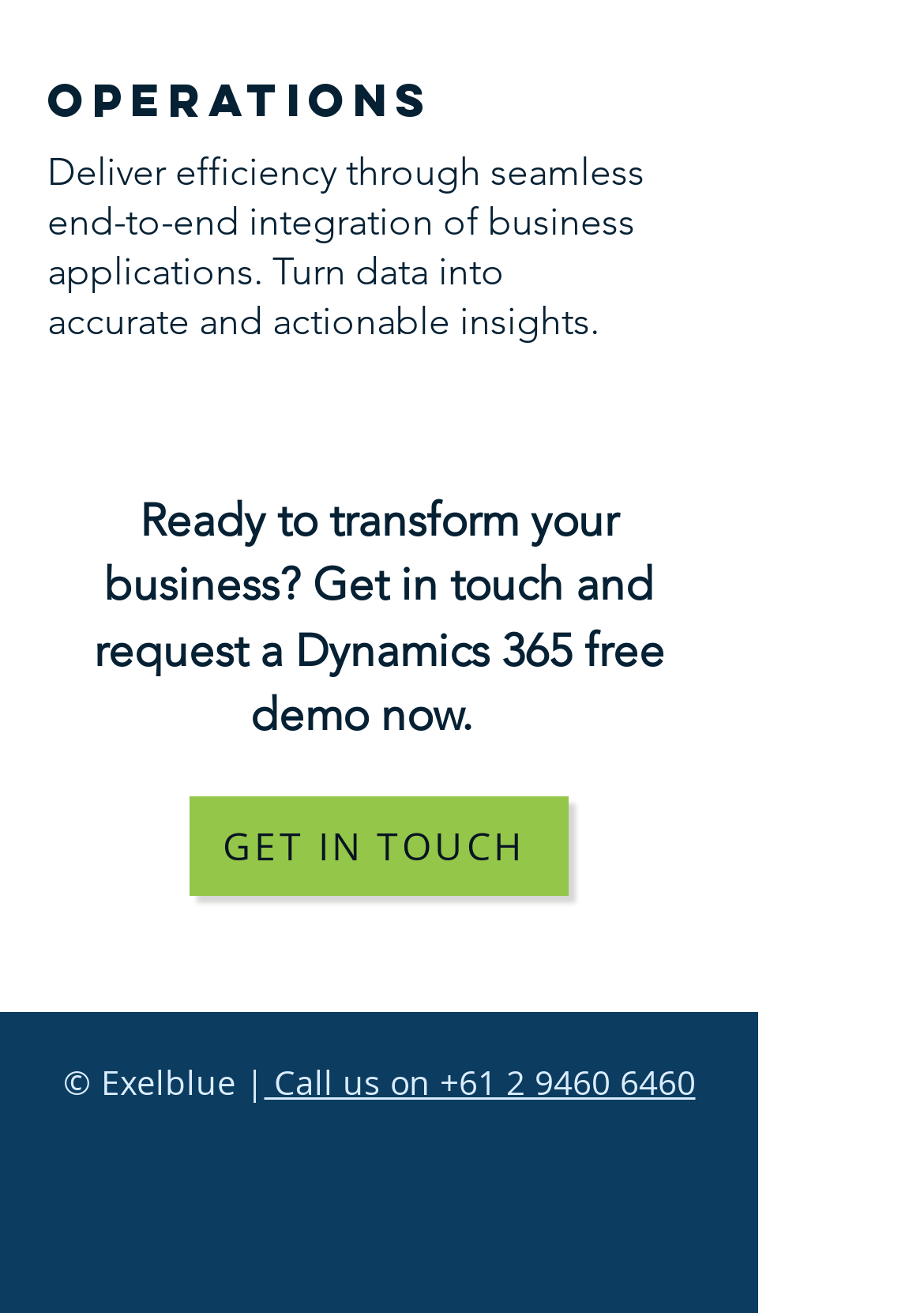Extract the bounding box for the UI element that matches this description: "aria-label="Youtube ExelBlueTV"".

[0.505, 0.879, 0.595, 0.942]